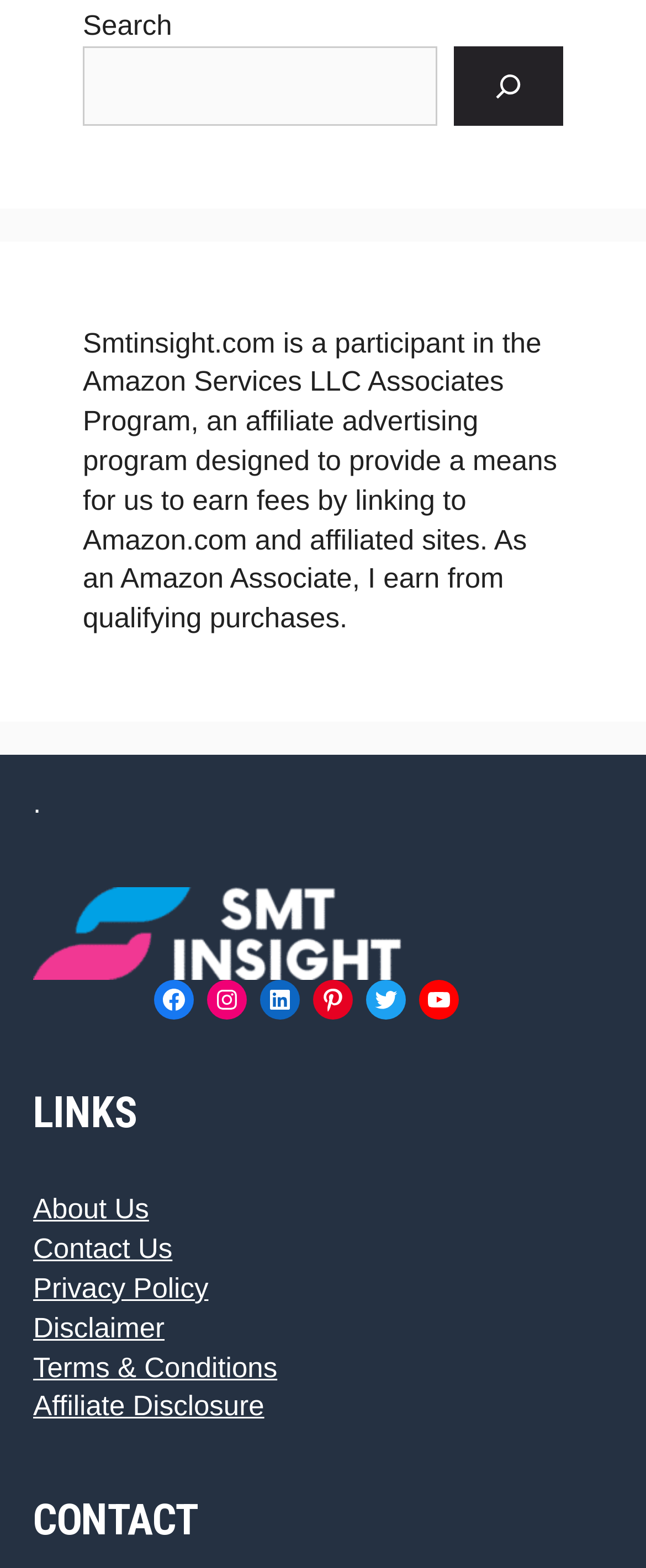Respond concisely with one word or phrase to the following query:
How many social media links are there?

6